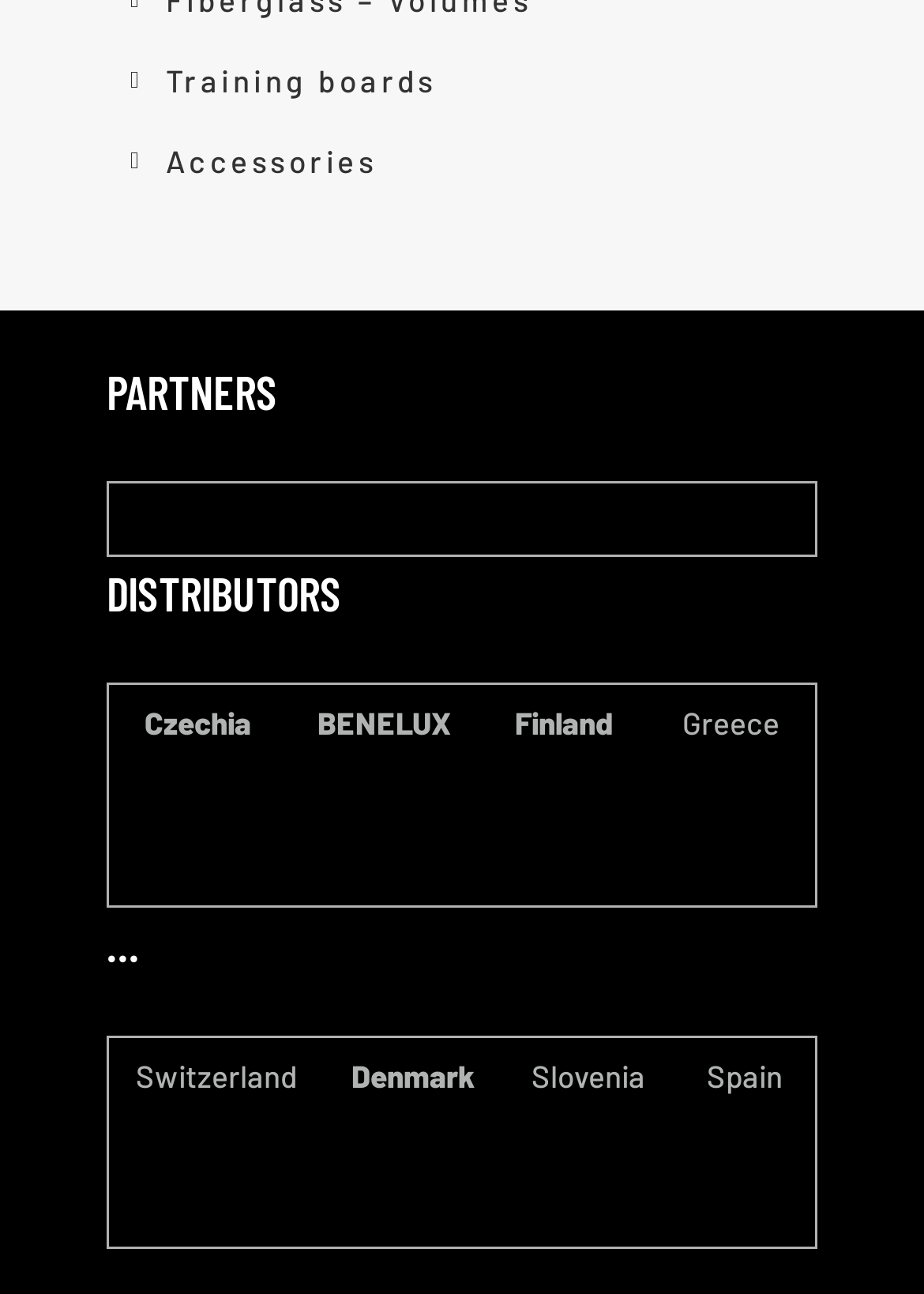Use a single word or phrase to answer the question:
How many distributors are listed under 'DISTRIBUTORS'?

5